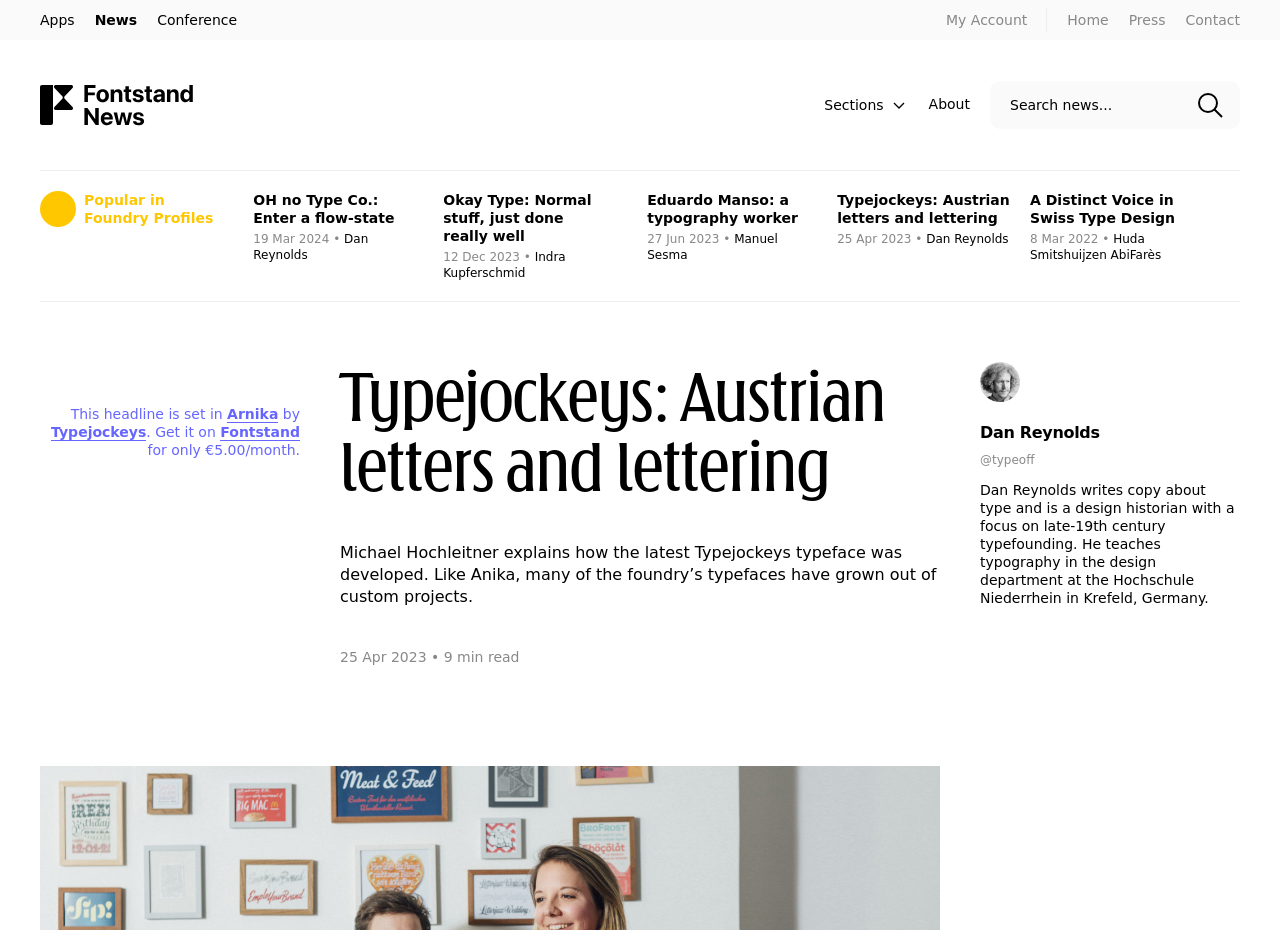Please determine the bounding box coordinates of the clickable area required to carry out the following instruction: "Learn about Typejockeys". The coordinates must be four float numbers between 0 and 1, represented as [left, top, right, bottom].

[0.654, 0.205, 0.789, 0.244]